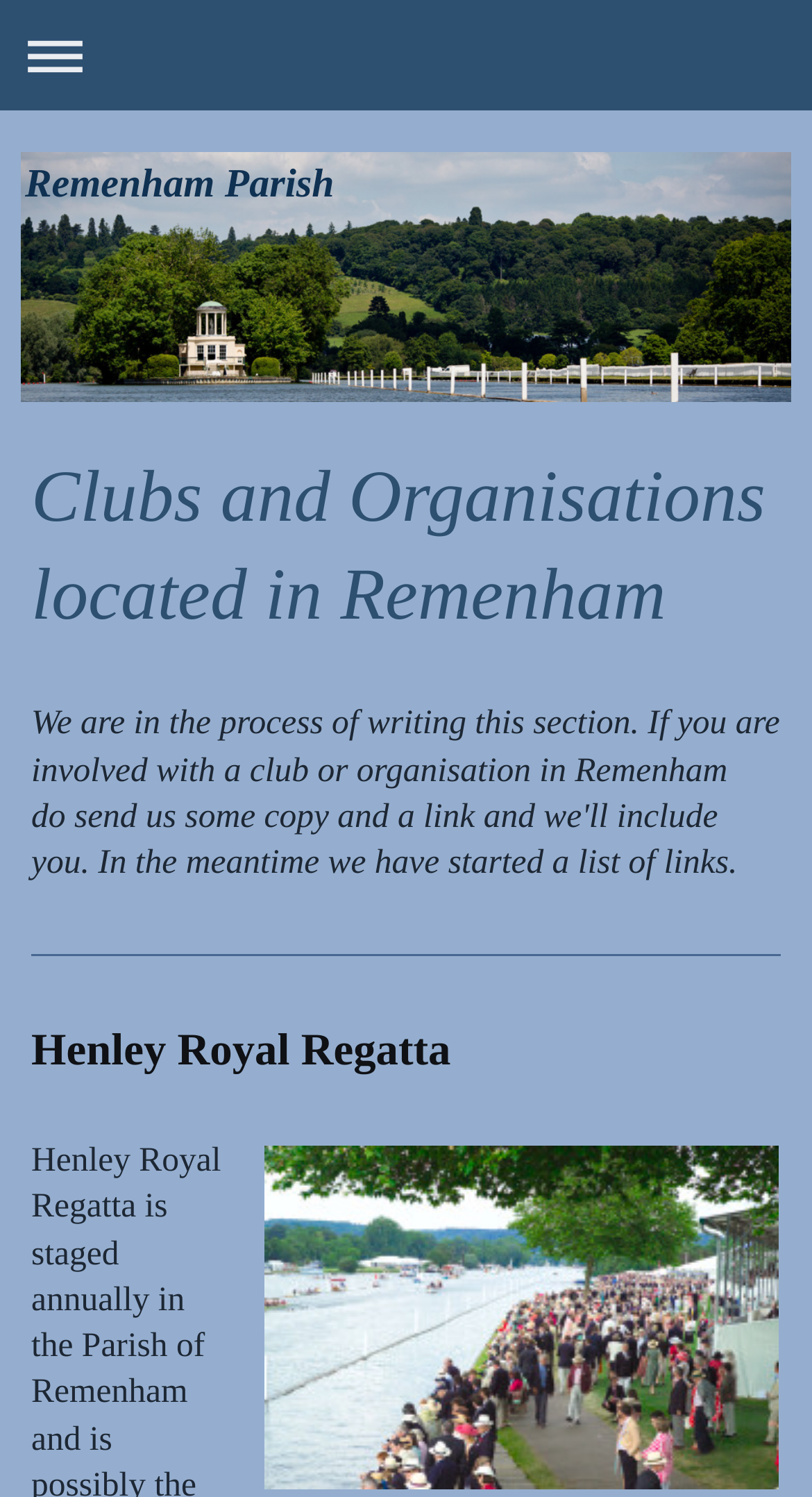Given the element description, predict the bounding box coordinates in the format (top-left x, top-left y, bottom-right x, bottom-right y). Make sure all values are between 0 and 1. Here is the element description: Expand/collapse navigation

[0.013, 0.007, 0.987, 0.067]